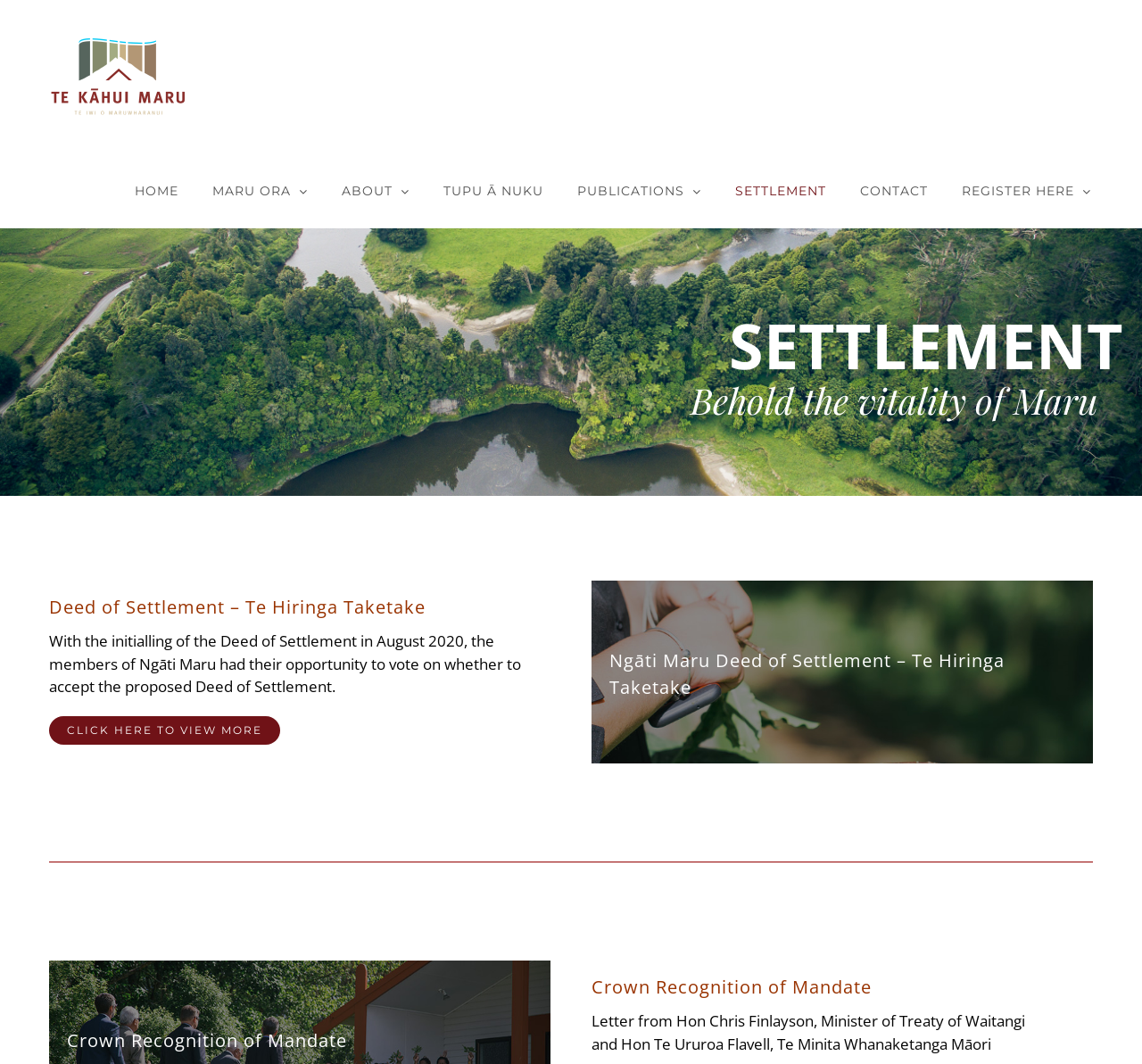Who is the Minister of Treaty of Waitangi?
Using the image, answer in one word or phrase.

Hon Chris Finlayson